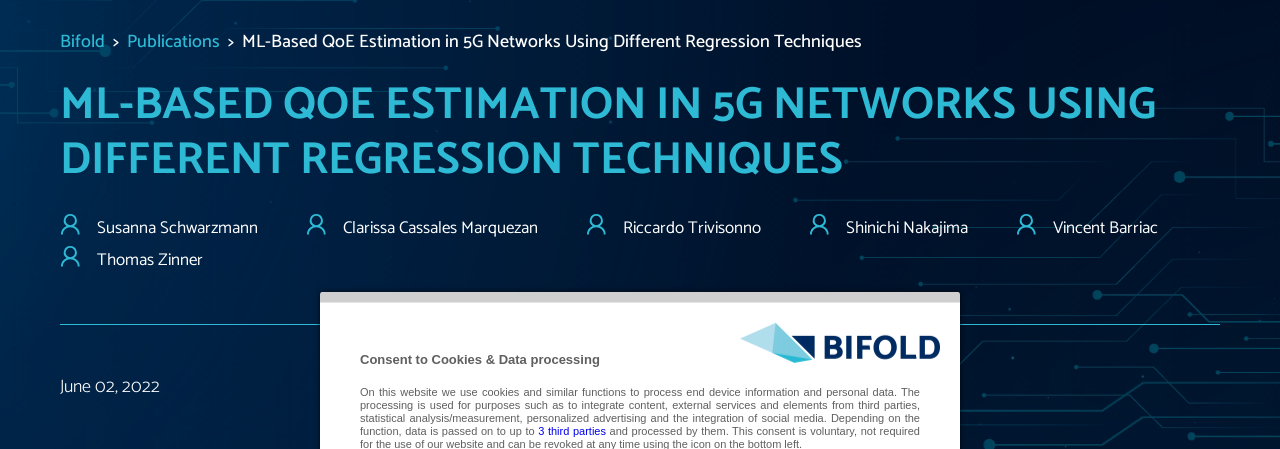How many authors are listed in the publication?
Based on the visual, give a brief answer using one word or a short phrase.

5